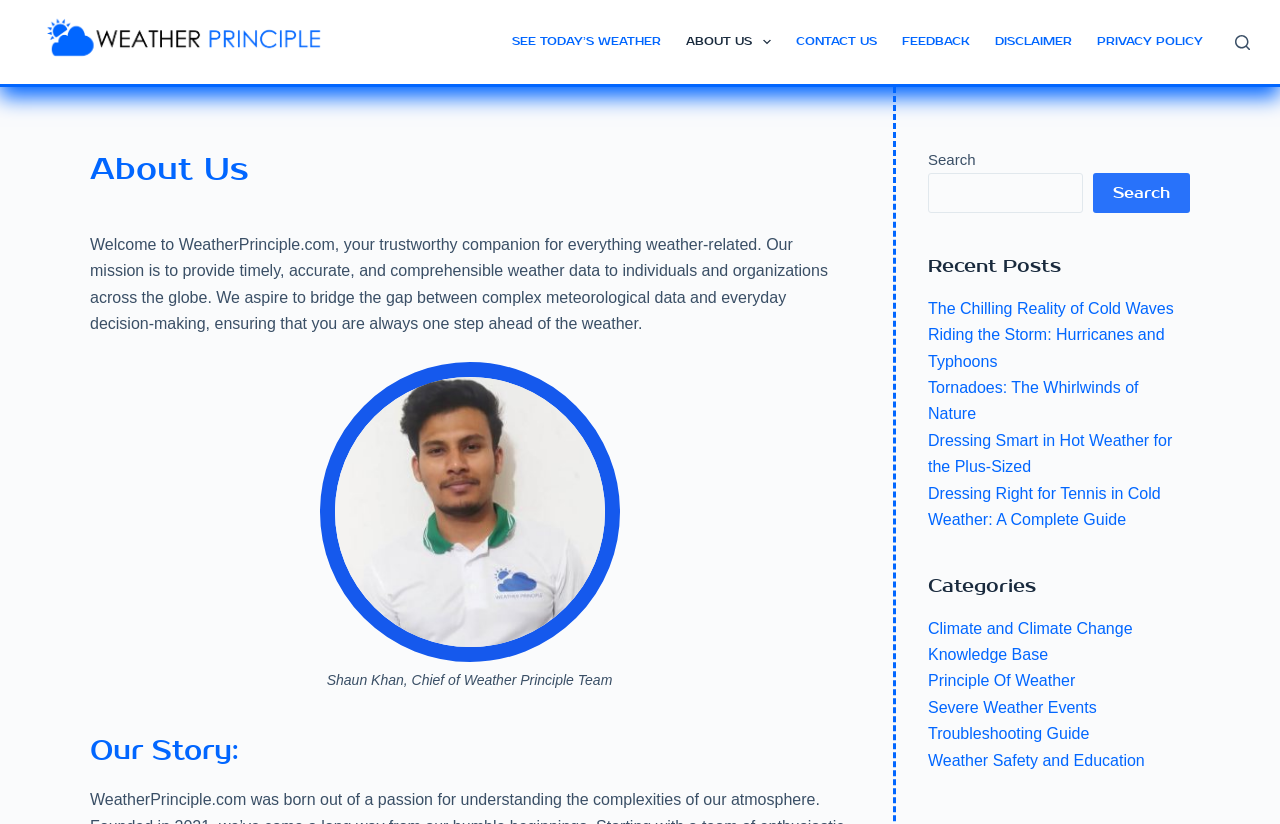Using floating point numbers between 0 and 1, provide the bounding box coordinates in the format (top-left x, top-left y, bottom-right x, bottom-right y). Locate the UI element described here: Weather Safety and Education

[0.725, 0.912, 0.894, 0.933]